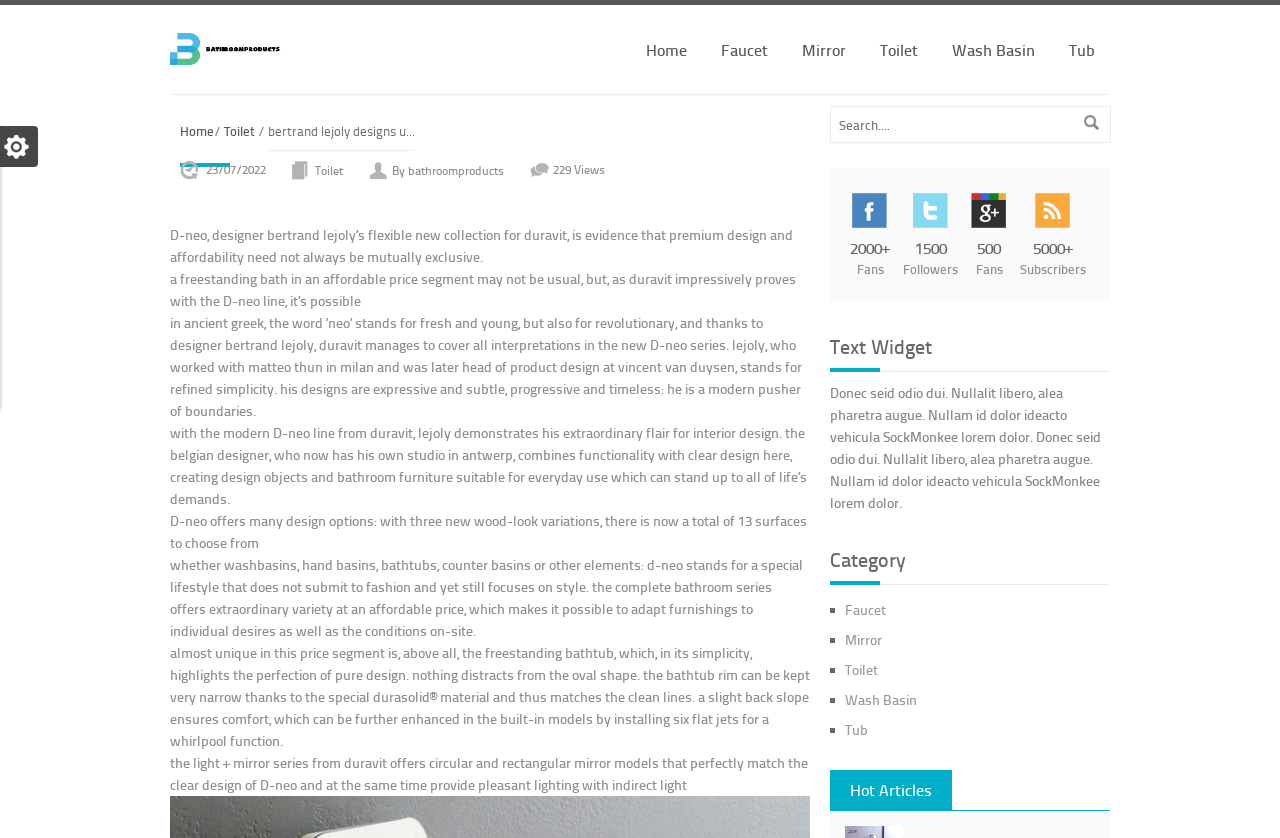Please locate the bounding box coordinates of the element that needs to be clicked to achieve the following instruction: "Read the article about D-neo bathroom series". The coordinates should be four float numbers between 0 and 1, i.e., [left, top, right, bottom].

[0.133, 0.268, 0.62, 0.317]